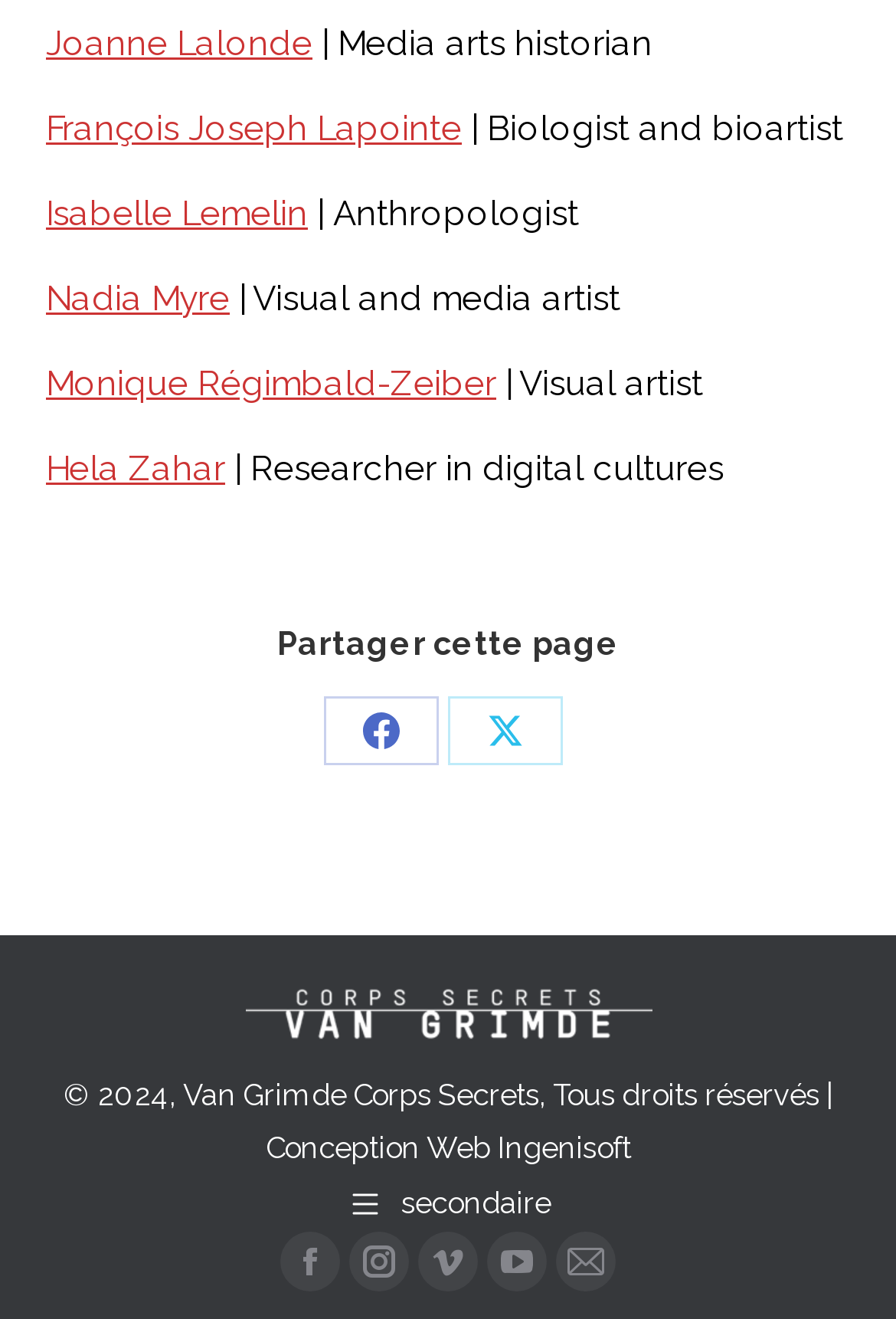What is the name of the organization mentioned at the bottom of the page?
Using the image as a reference, give a one-word or short phrase answer.

Van Grimde Corps Secrets